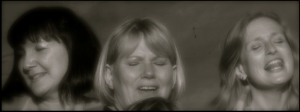What is the tone of the image?
Give a comprehensive and detailed explanation for the question.

The image has a monochromatic tone, which enhances the sense of warmth and sentimentality, emphasizing the timelessness of their interaction with music.